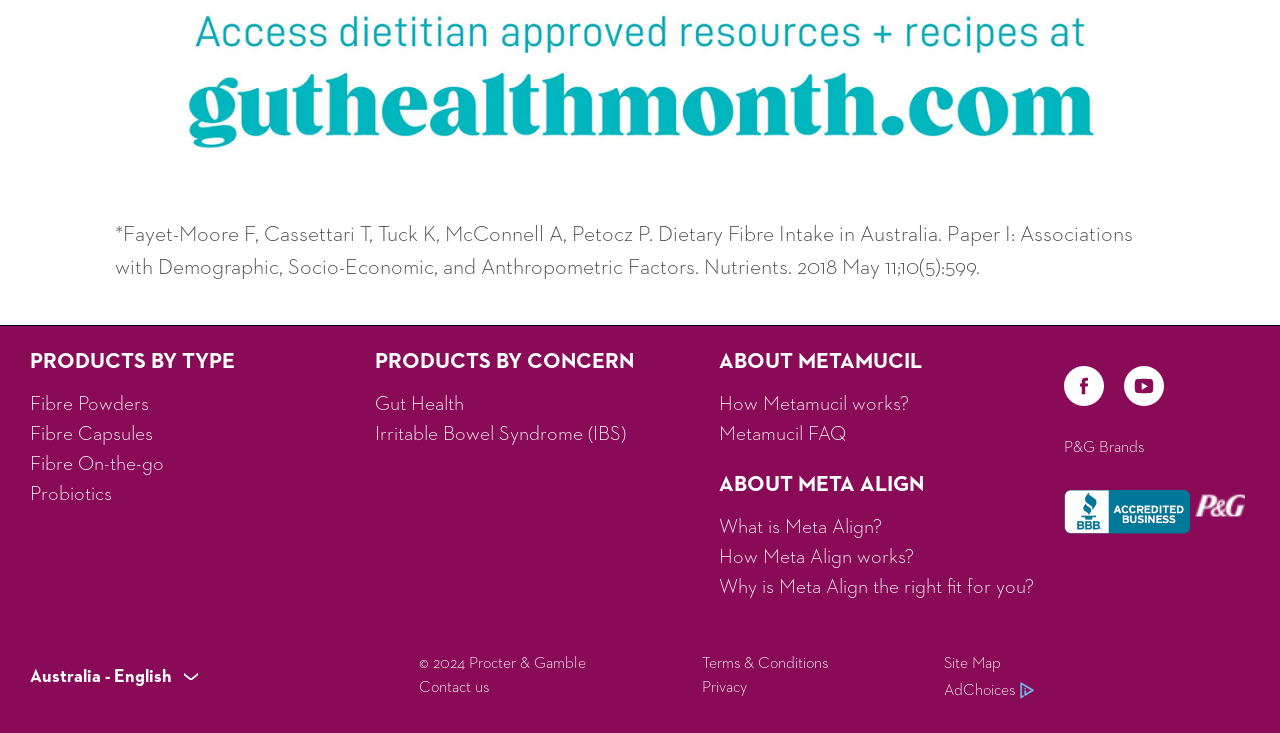Select the bounding box coordinates of the element I need to click to carry out the following instruction: "Click on Fibre Powders".

[0.023, 0.537, 0.116, 0.565]